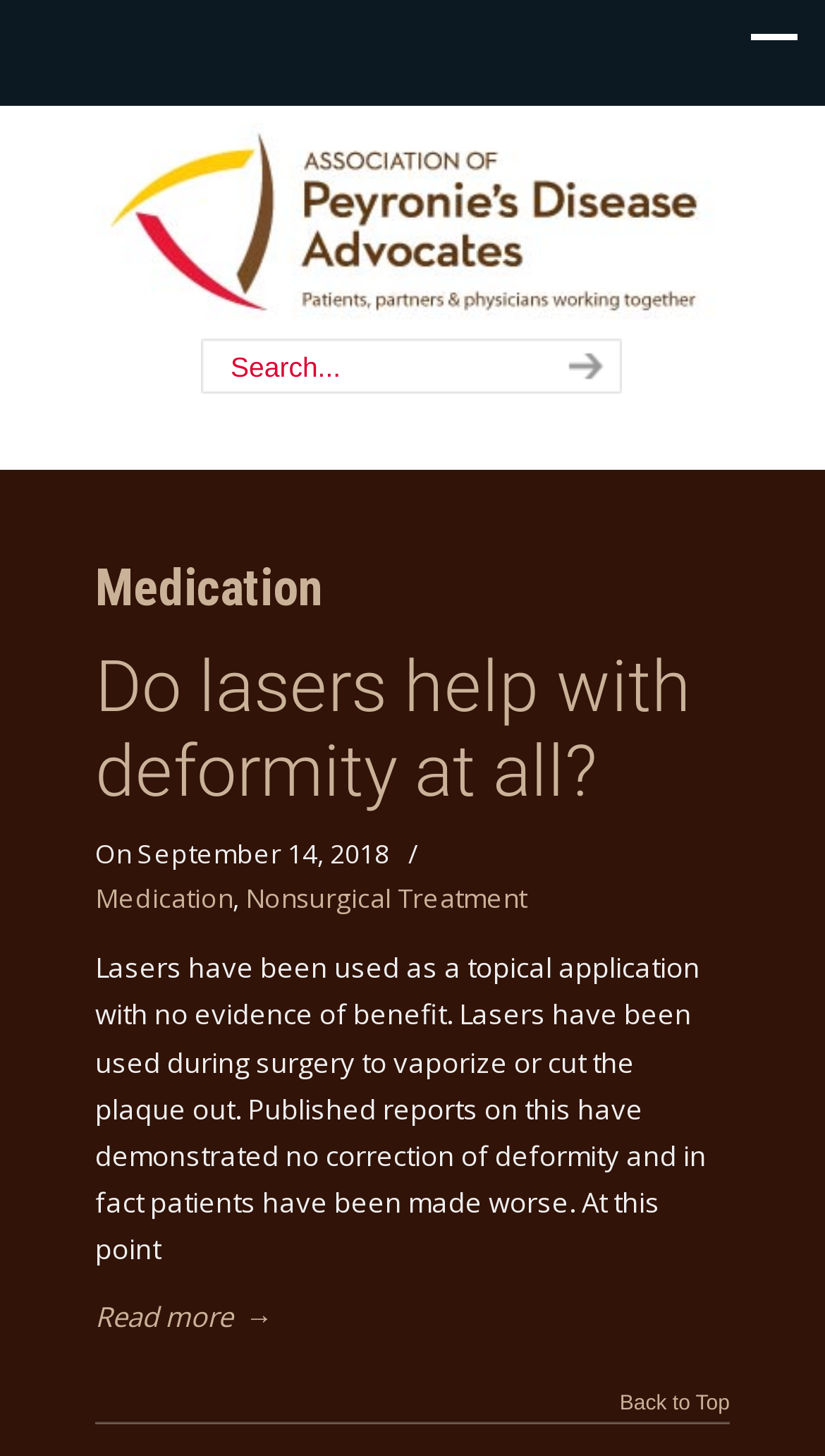What is the purpose of the button?
Using the visual information, answer the question in a single word or phrase.

Search